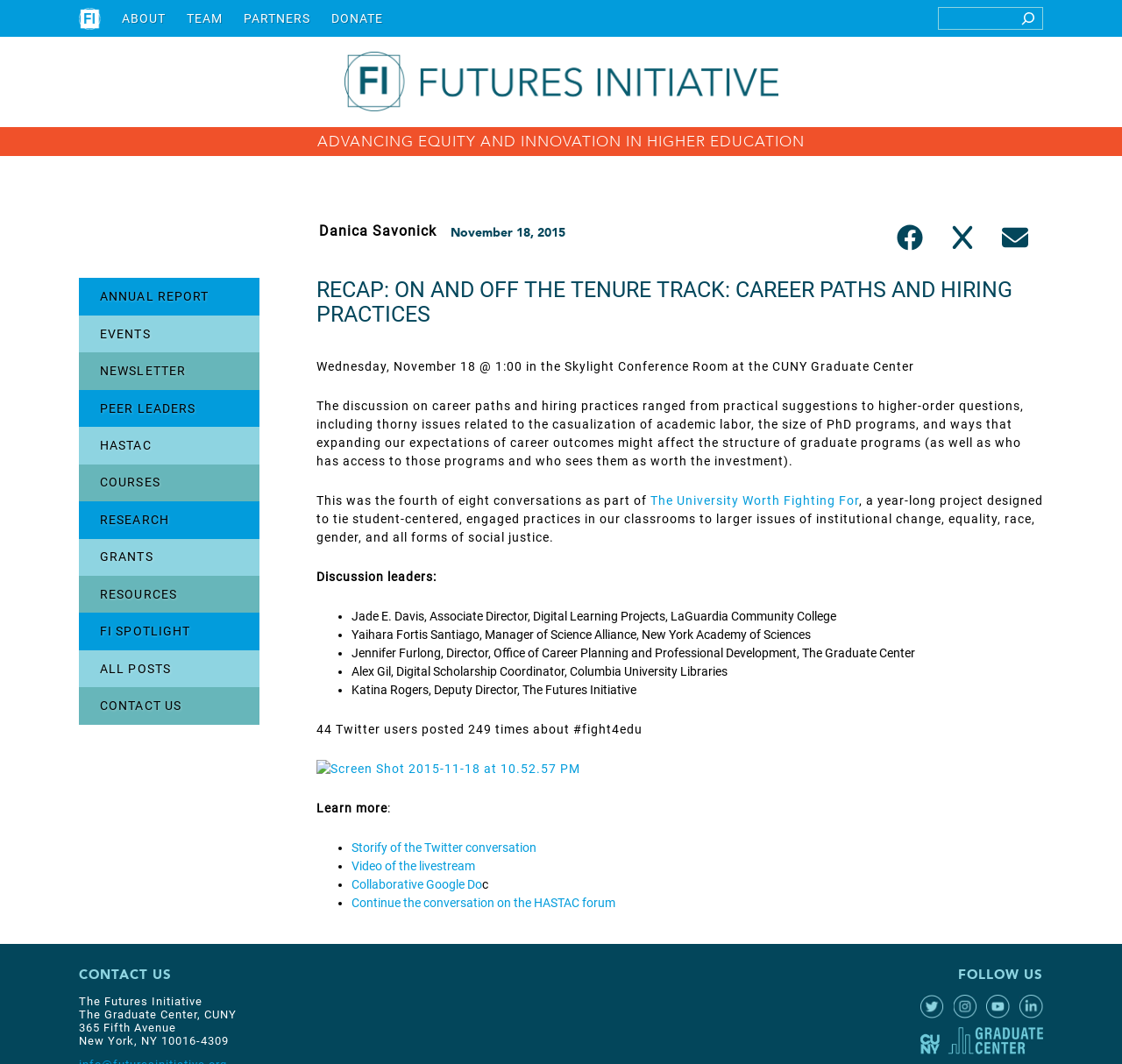Given the element description "ABOUT" in the screenshot, predict the bounding box coordinates of that UI element.

[0.109, 0.009, 0.148, 0.026]